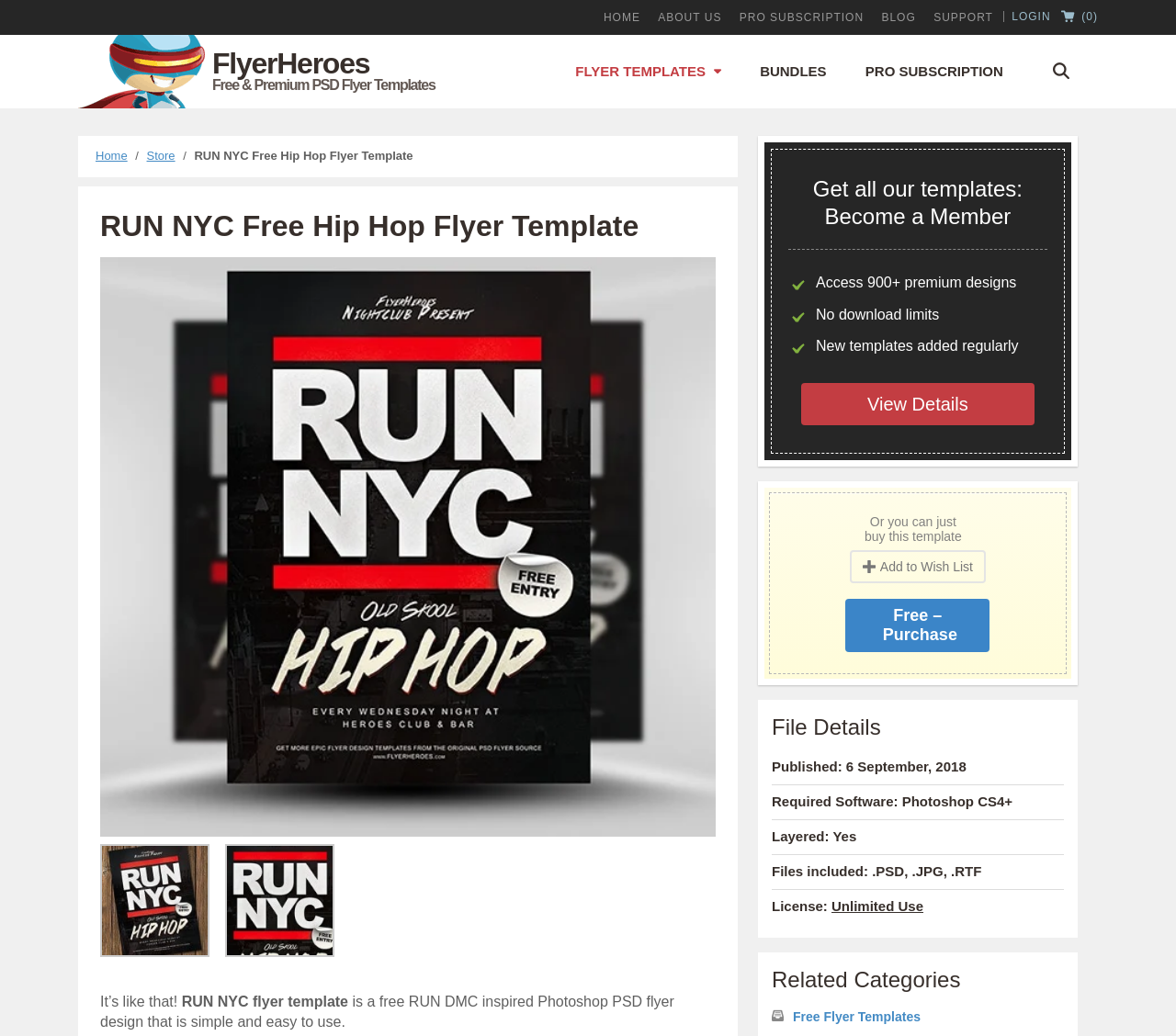Please provide a short answer using a single word or phrase for the question:
What software is required to use the template?

Photoshop CS4+